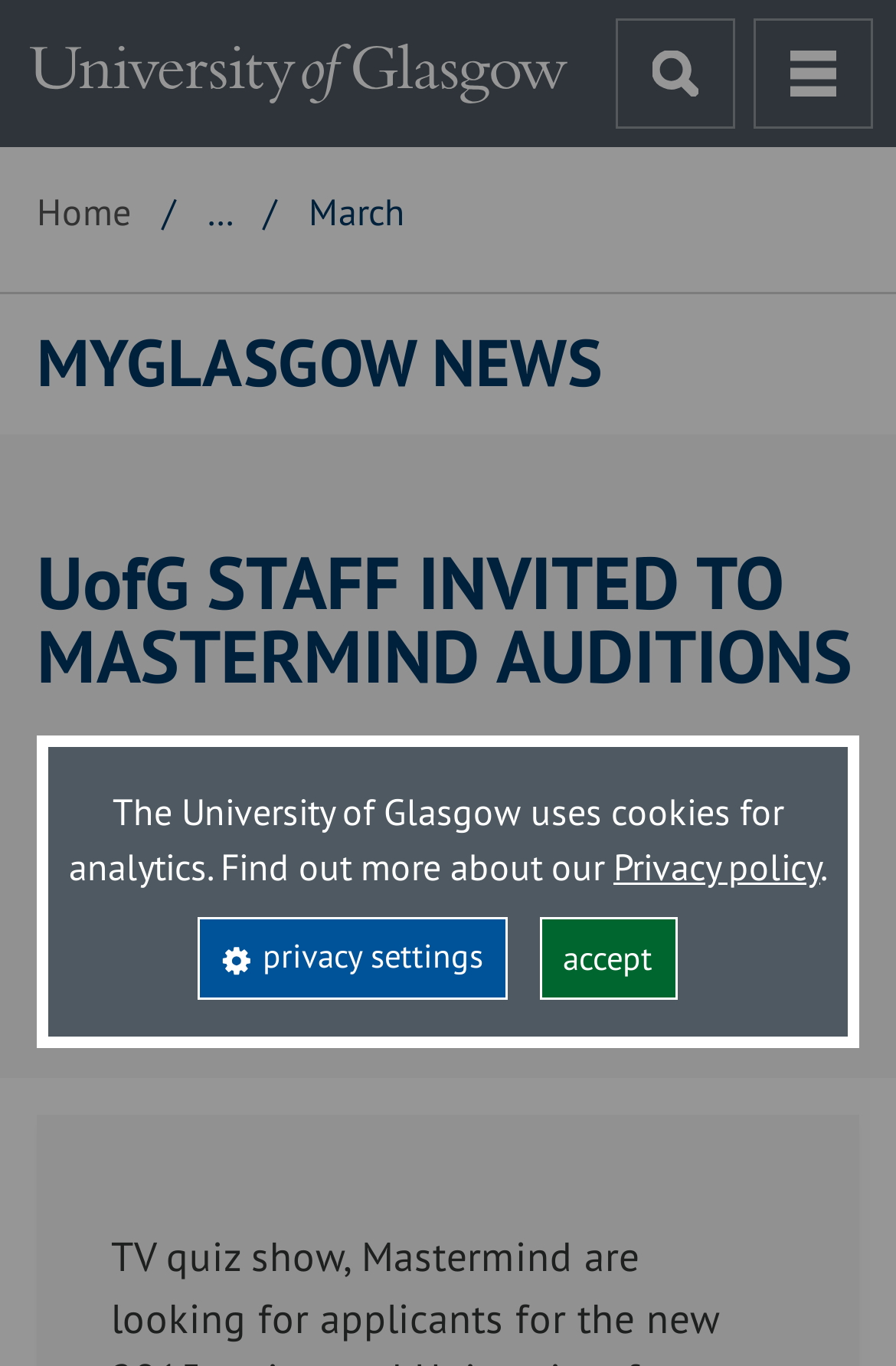What is the purpose of the button with the search icon?
Answer the question with a single word or phrase, referring to the image.

Open search